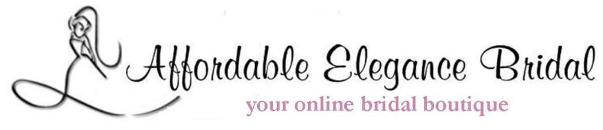What is the essence embodied by the bride in the logo?
Using the image as a reference, deliver a detailed and thorough answer to the question.

The caption states that the graceful sketch of a bride in the logo embodies the essence of bridal beauty and sophistication, implying that the boutique values elegance and refinement in its wedding accessories.